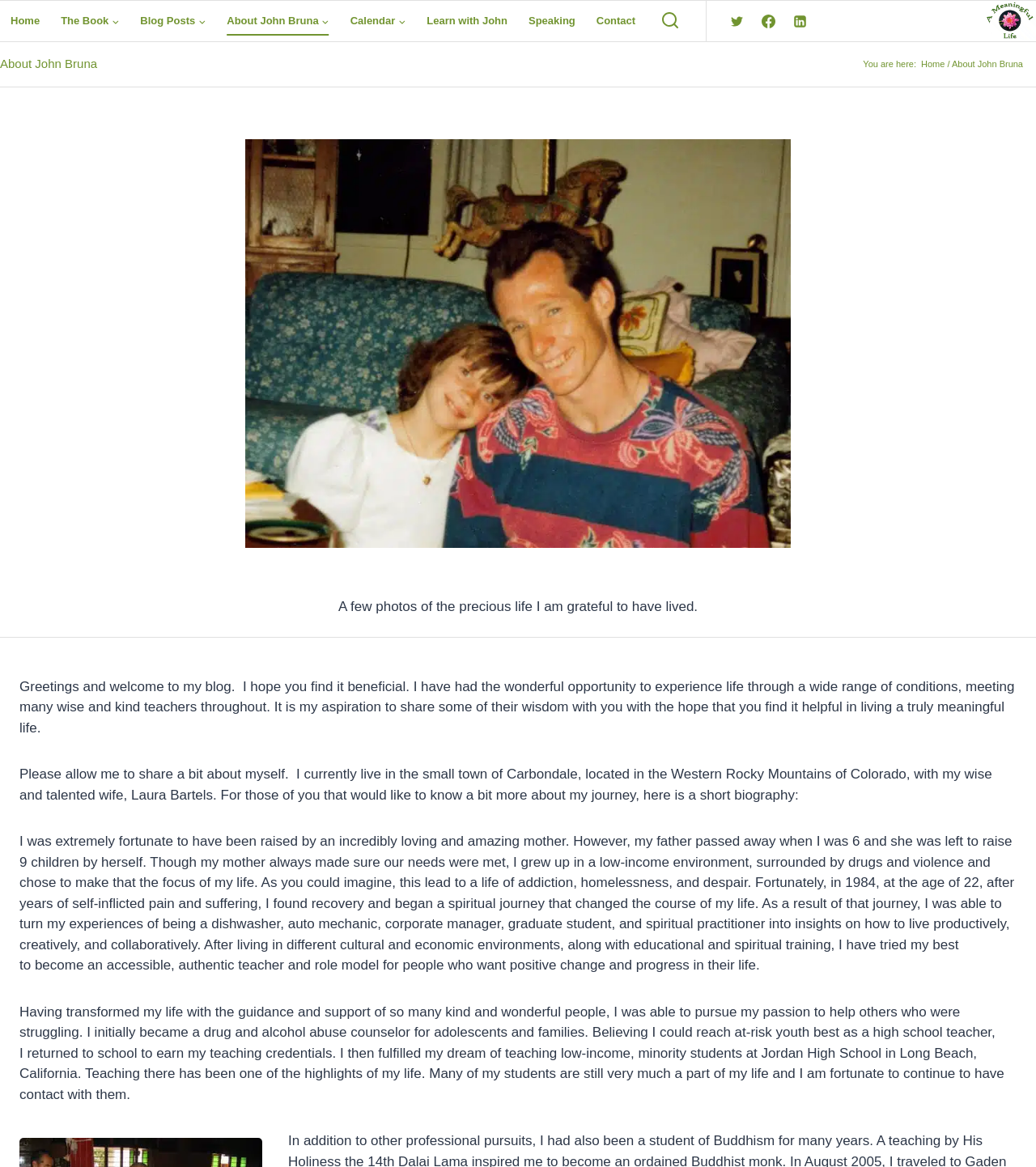Specify the bounding box coordinates of the area to click in order to follow the given instruction: "Learn with John."

[0.402, 0.006, 0.5, 0.03]